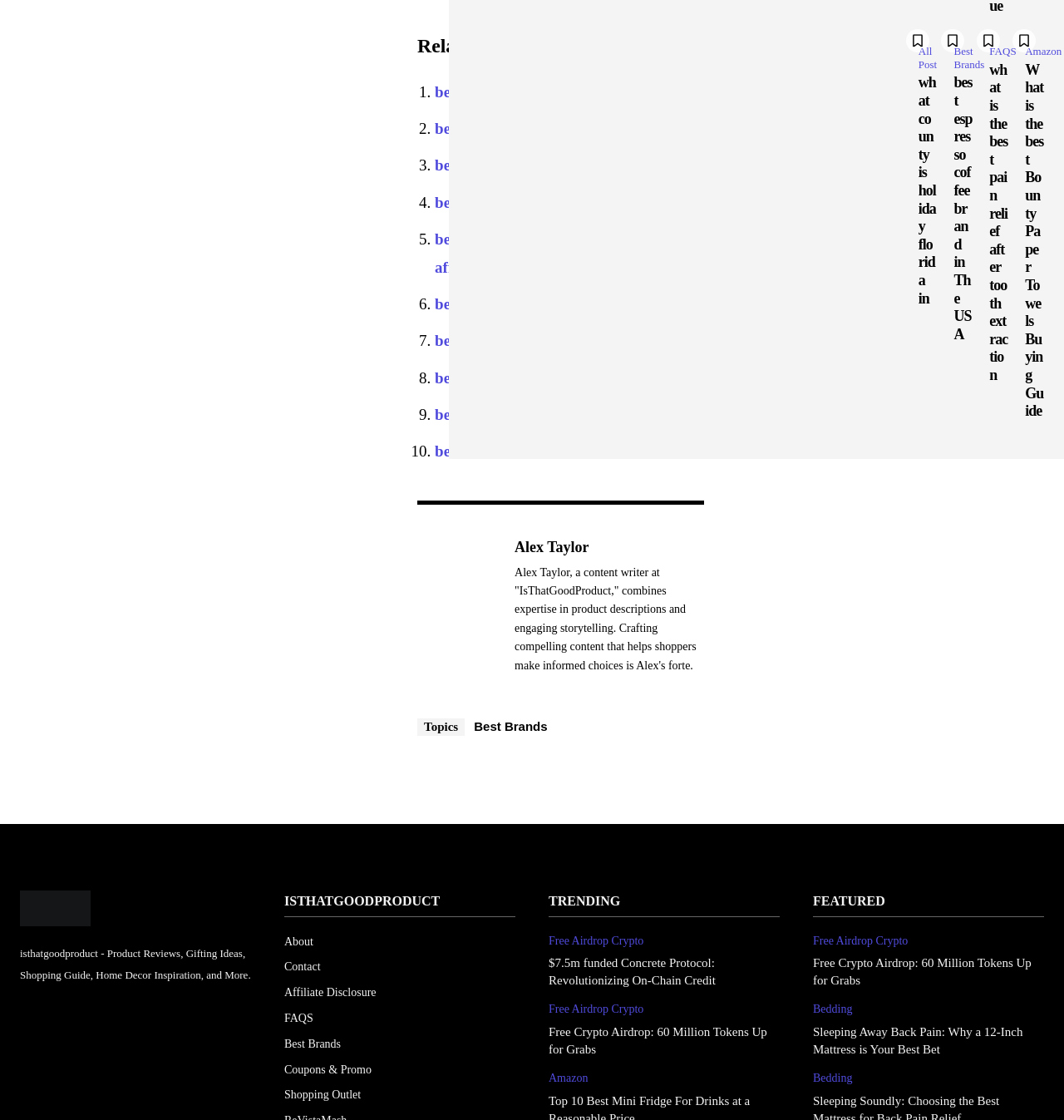Bounding box coordinates should be provided in the format (top-left x, top-left y, bottom-right x, bottom-right y) with all values between 0 and 1. Identify the bounding box for this UI element: title="is that good product"

[0.019, 0.795, 0.236, 0.827]